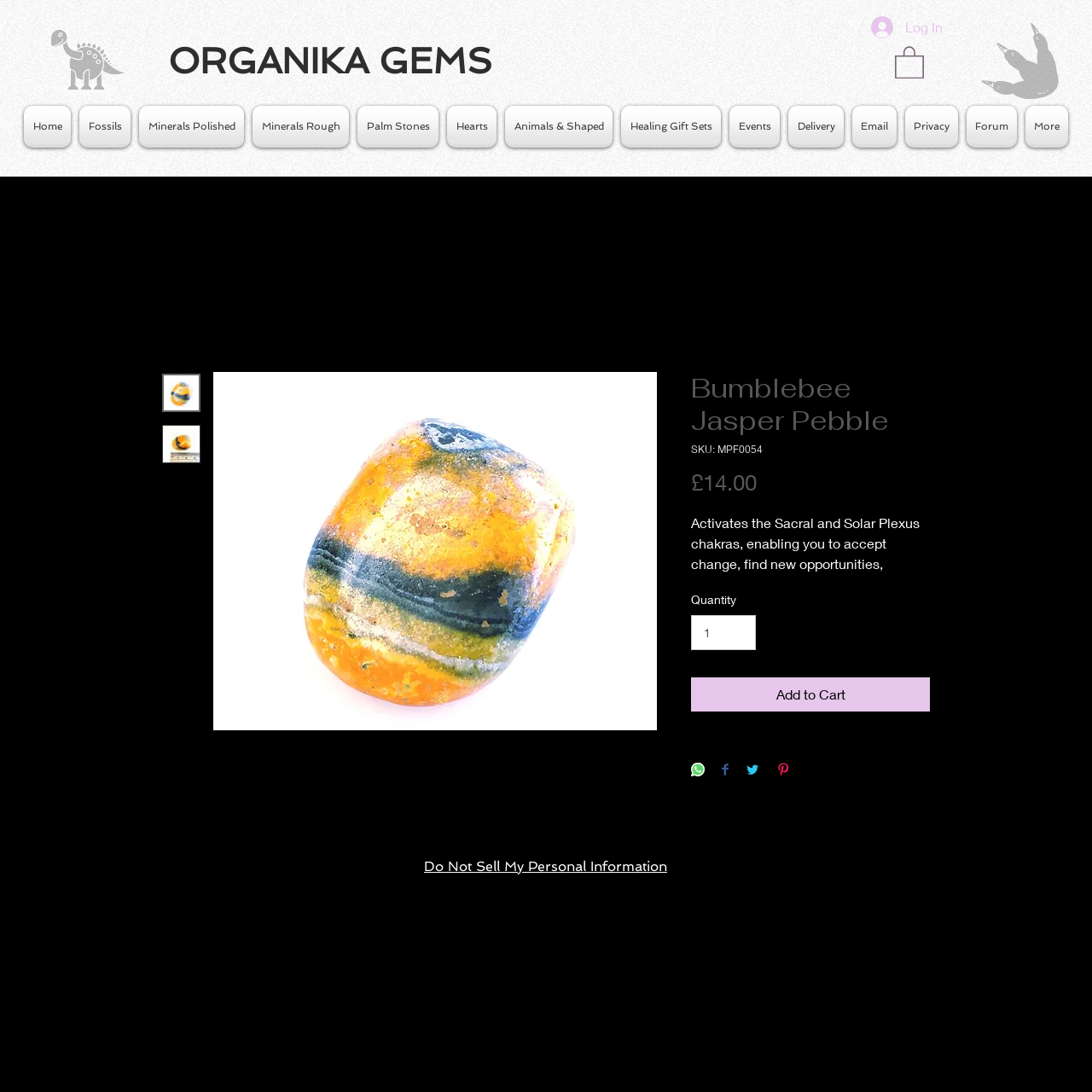Review the image closely and give a comprehensive answer to the question: What is the name of the product on this page?

I determined the answer by looking at the heading 'Bumblebee Jasper Pebble' inside the article element, which is a clear indication of the product name.